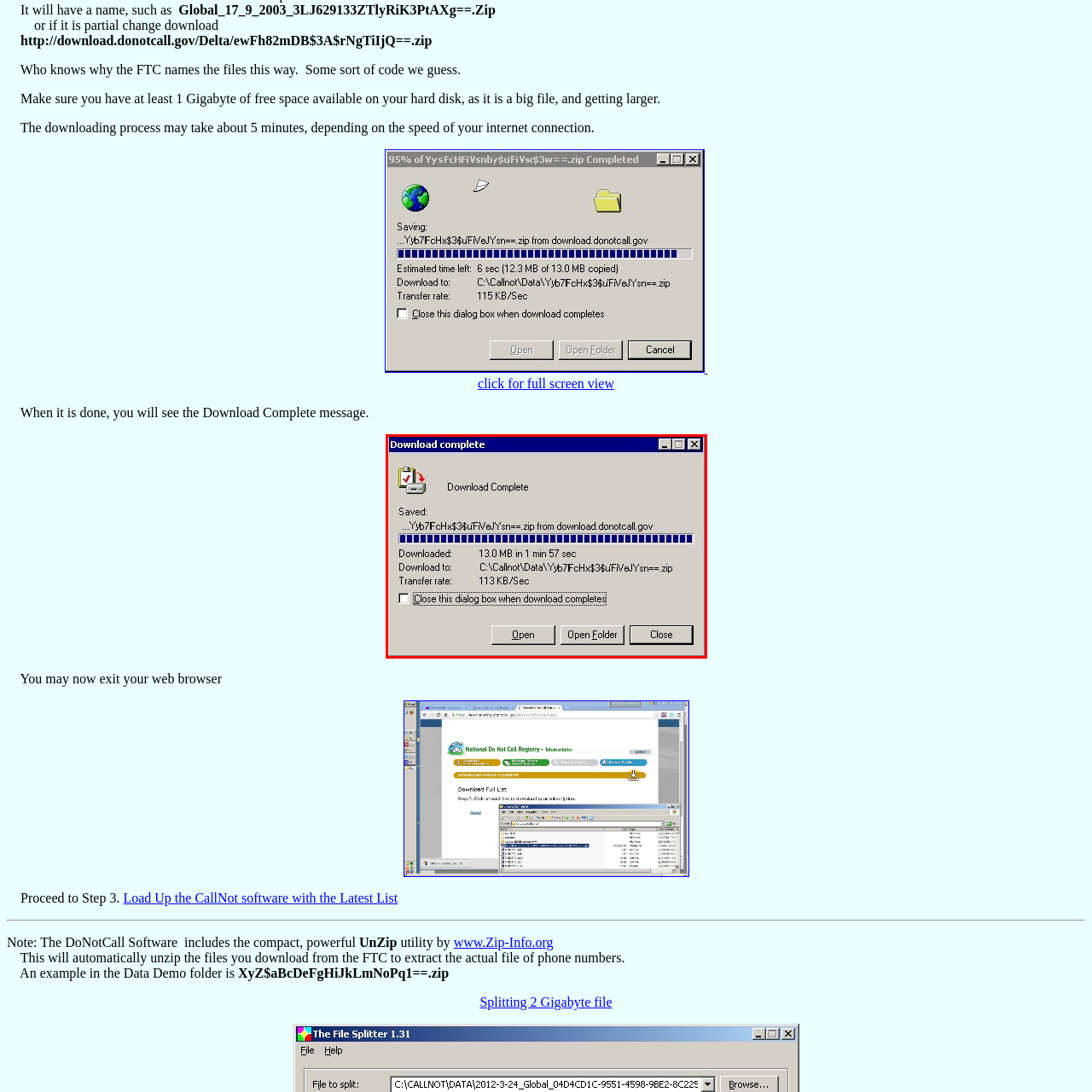What is the transfer rate of the download?
Look at the image highlighted within the red bounding box and provide a detailed answer to the question.

The transfer rate of the download can be found in the 'Download Complete' dialog box, which displays the transfer rate as 113 KB per second.